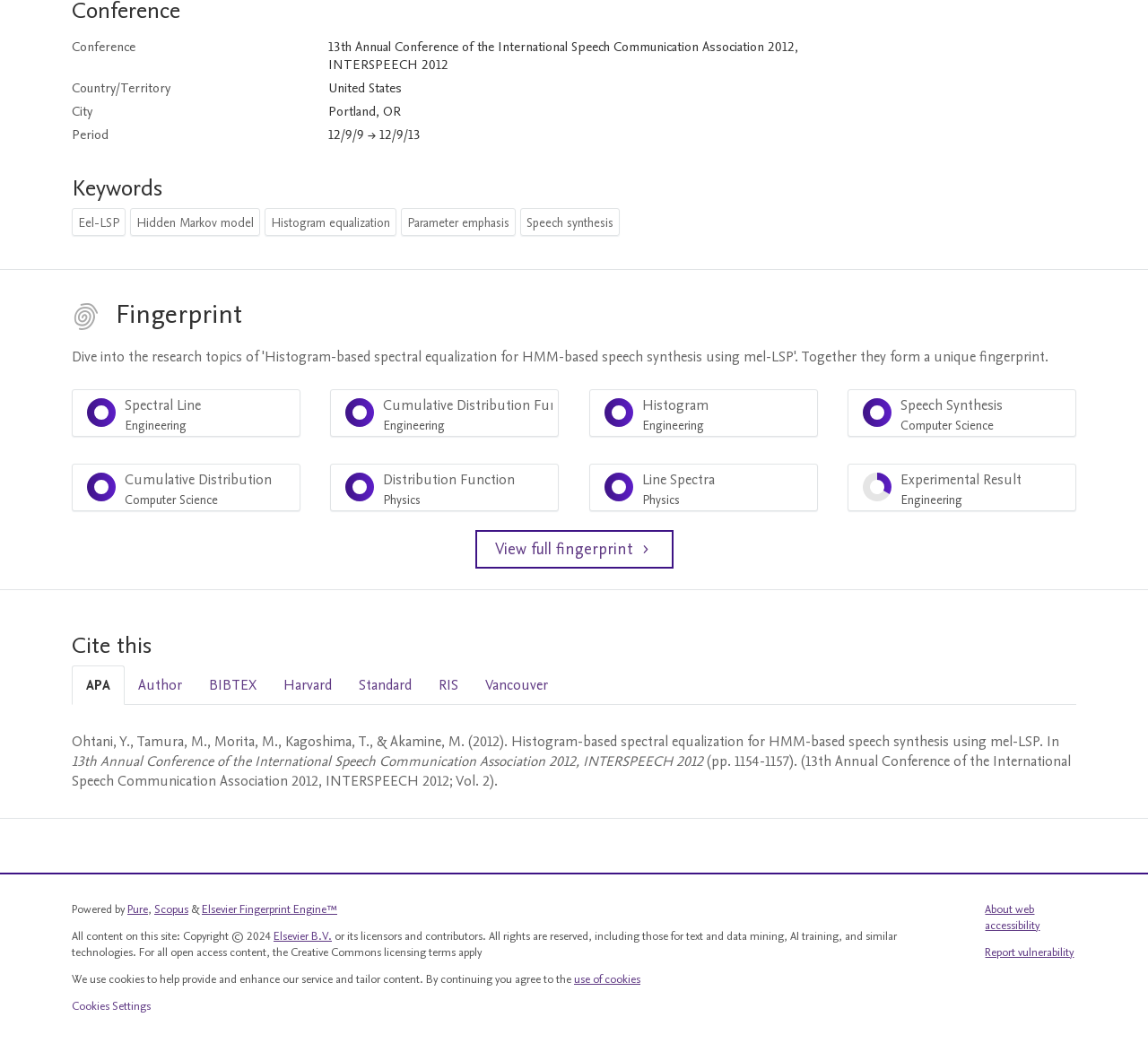Provide the bounding box coordinates for the area that should be clicked to complete the instruction: "View full fingerprint".

[0.414, 0.504, 0.586, 0.54]